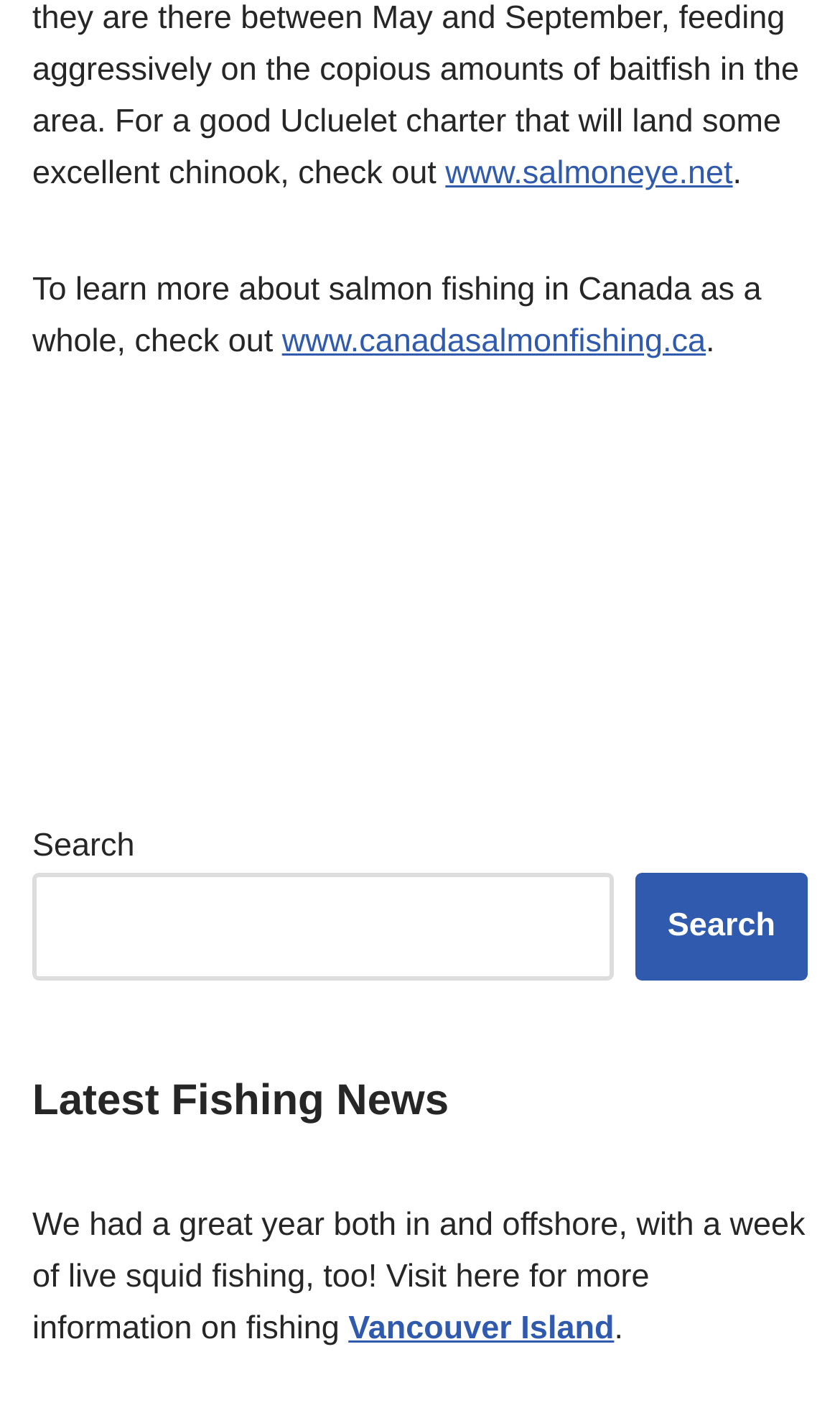Bounding box coordinates are to be given in the format (top-left x, top-left y, bottom-right x, bottom-right y). All values must be floating point numbers between 0 and 1. Provide the bounding box coordinate for the UI element described as: Search

[0.756, 0.618, 0.962, 0.694]